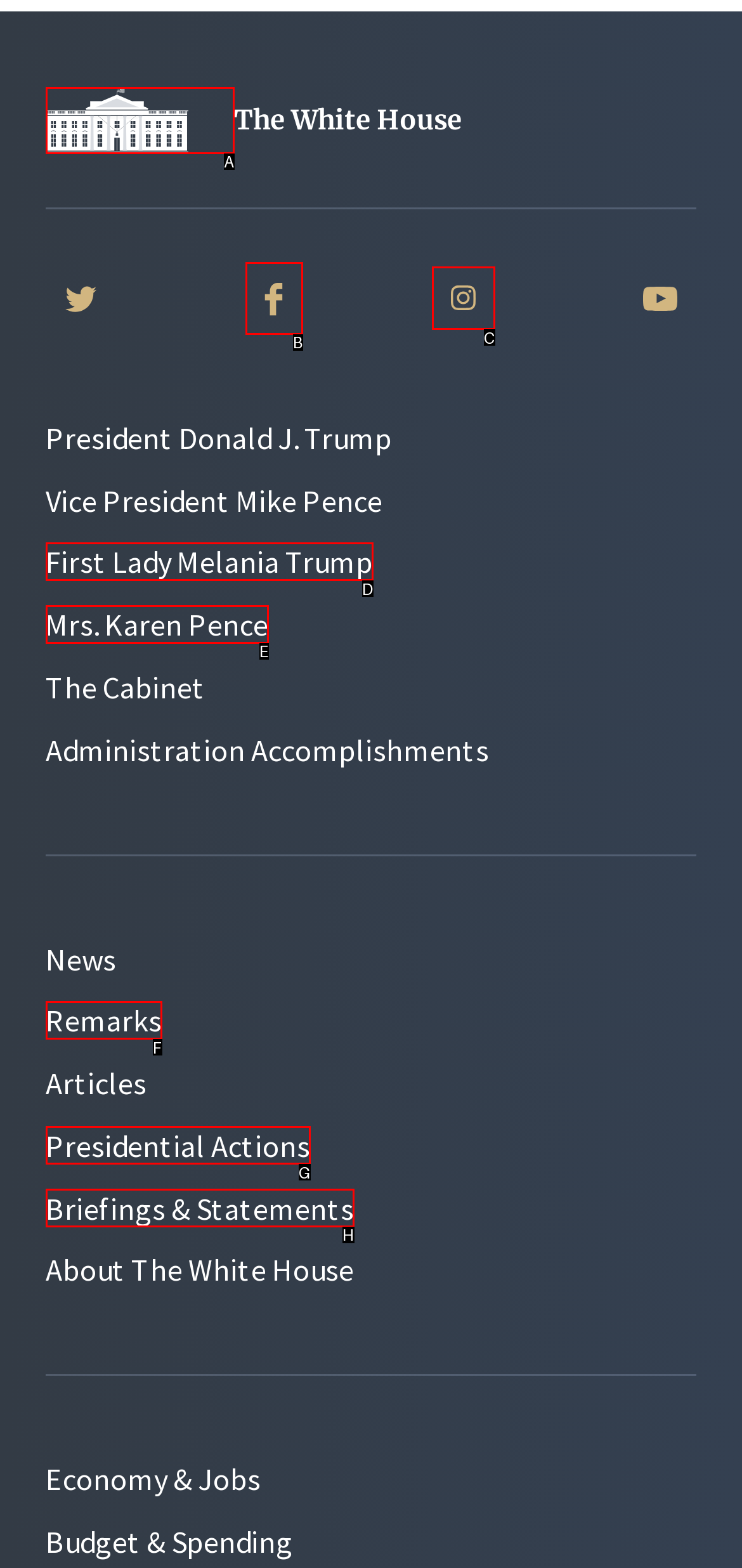Which HTML element matches the description: First Lady Melania Trump?
Reply with the letter of the correct choice.

D